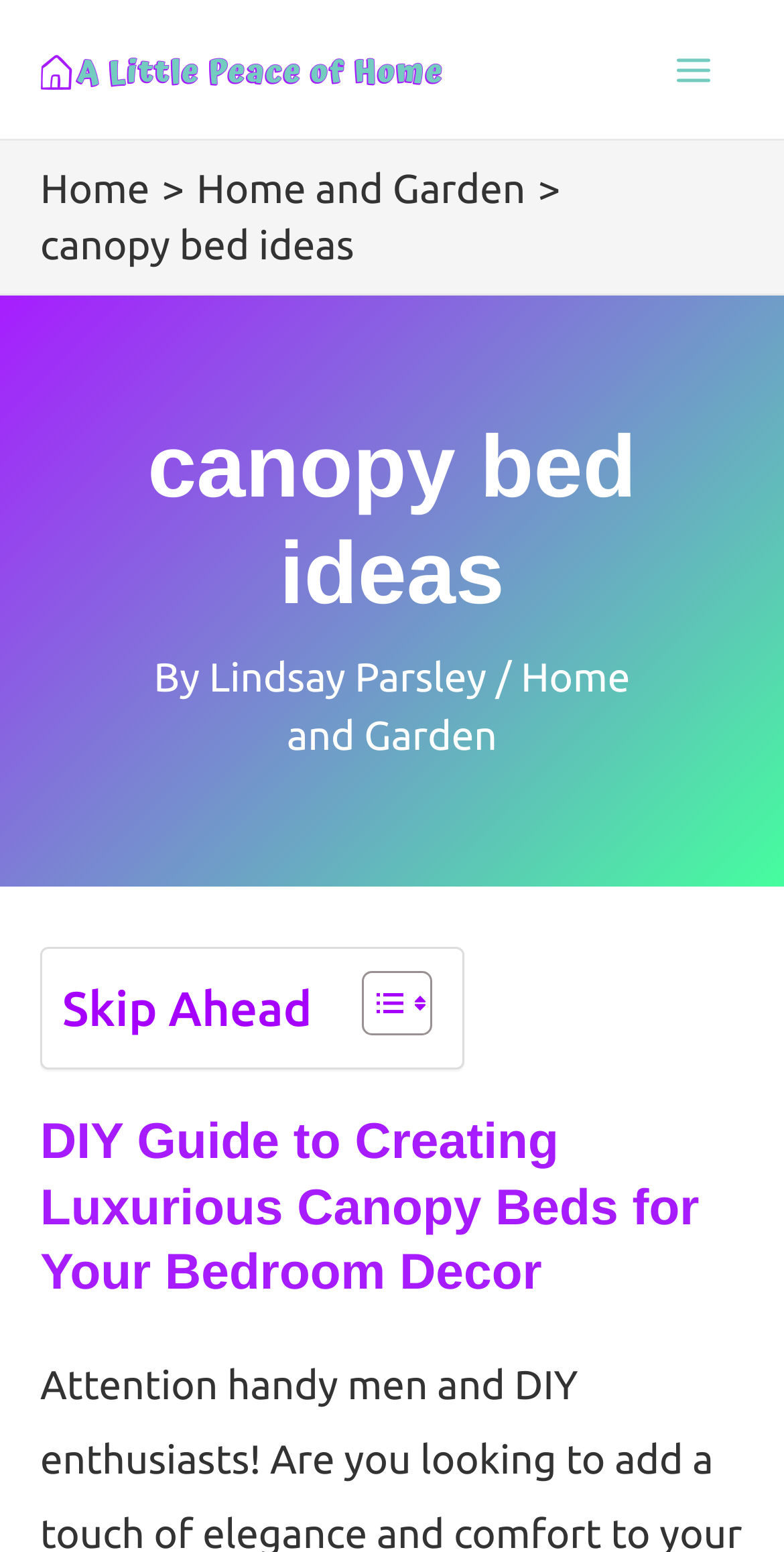What is the topic of the article?
Refer to the image and give a detailed response to the question.

I found the topic by looking at the main heading of the webpage, which has the text 'canopy bed ideas'. This heading is prominent and centered on the page, indicating that it is the main topic of the article.